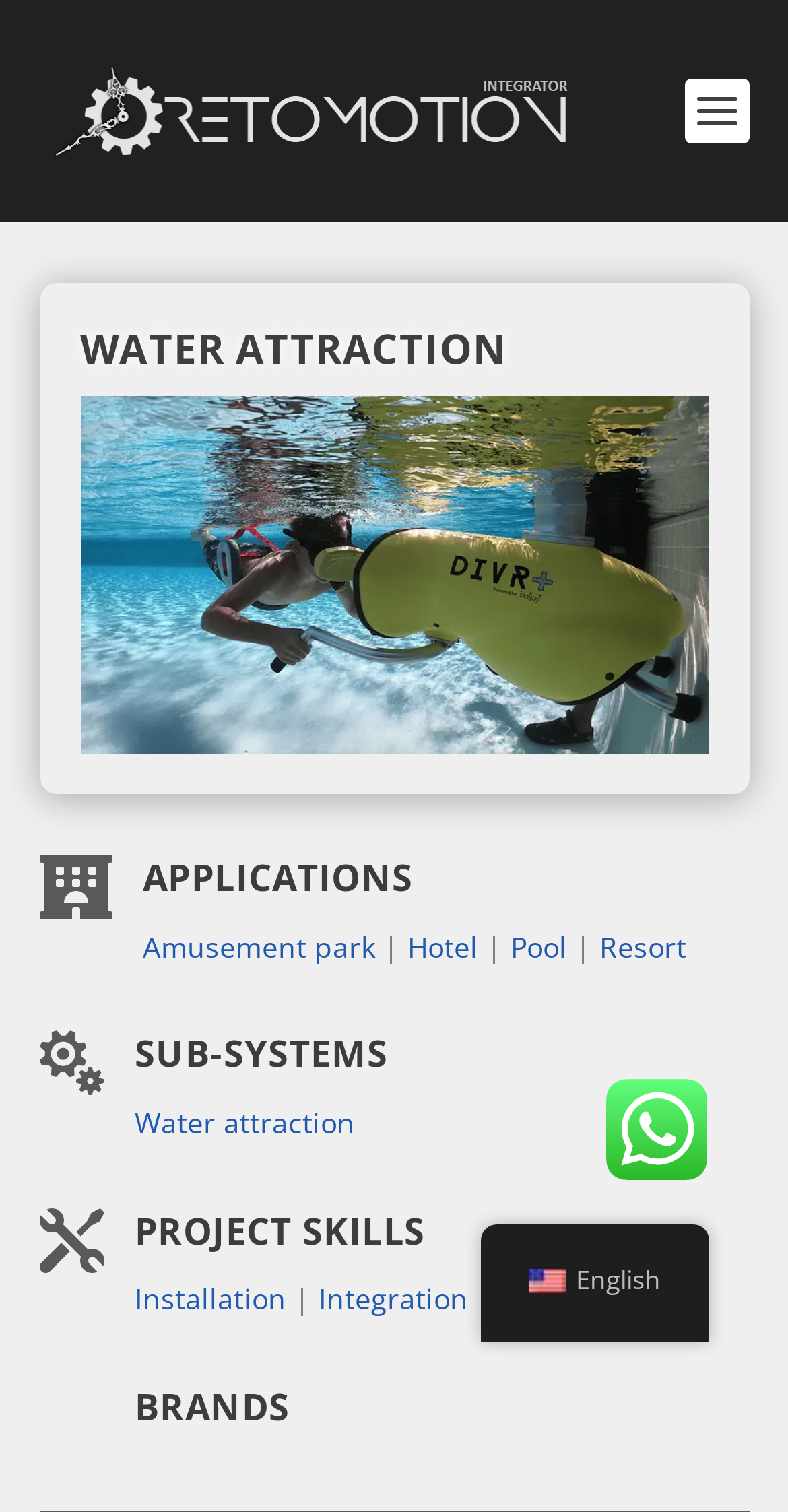Locate the bounding box coordinates of the area to click to fulfill this instruction: "Learn about 'Installation' project skills". The bounding box should be presented as four float numbers between 0 and 1, in the order [left, top, right, bottom].

[0.171, 0.846, 0.363, 0.871]